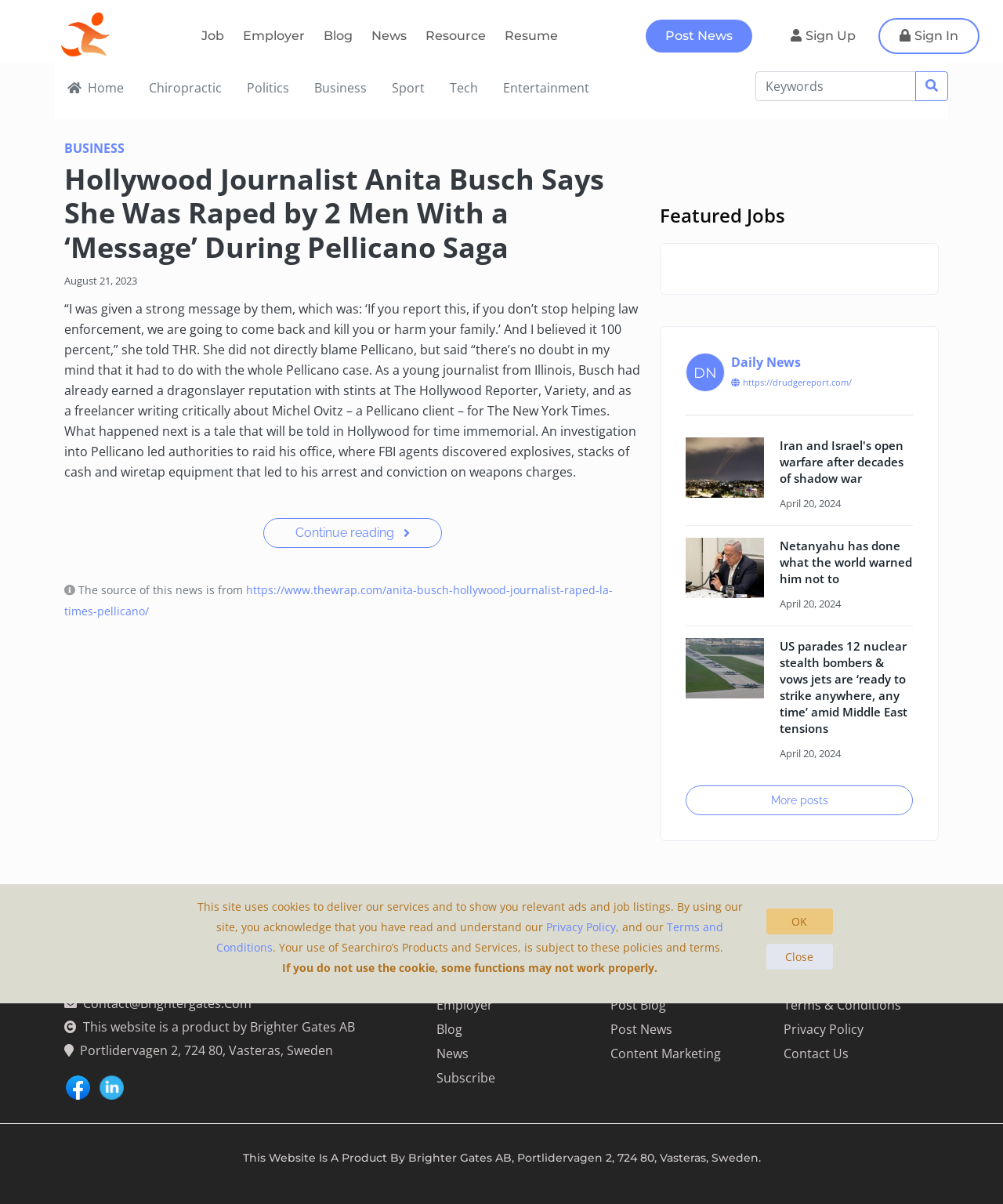Please locate the bounding box coordinates of the element that should be clicked to complete the given instruction: "Sign up for an account".

[0.769, 0.016, 0.873, 0.044]